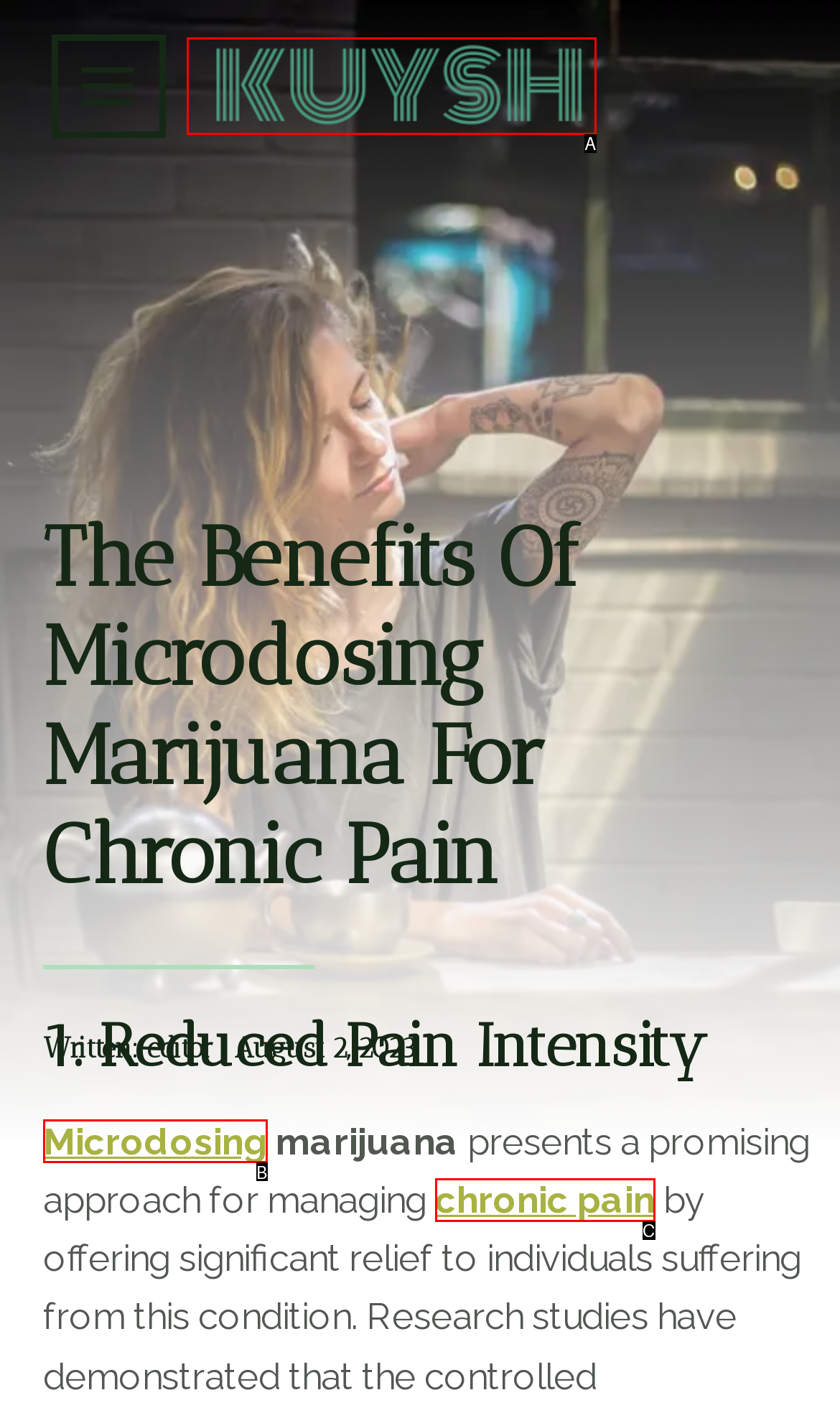Choose the option that best matches the description: Microdosing
Indicate the letter of the matching option directly.

B